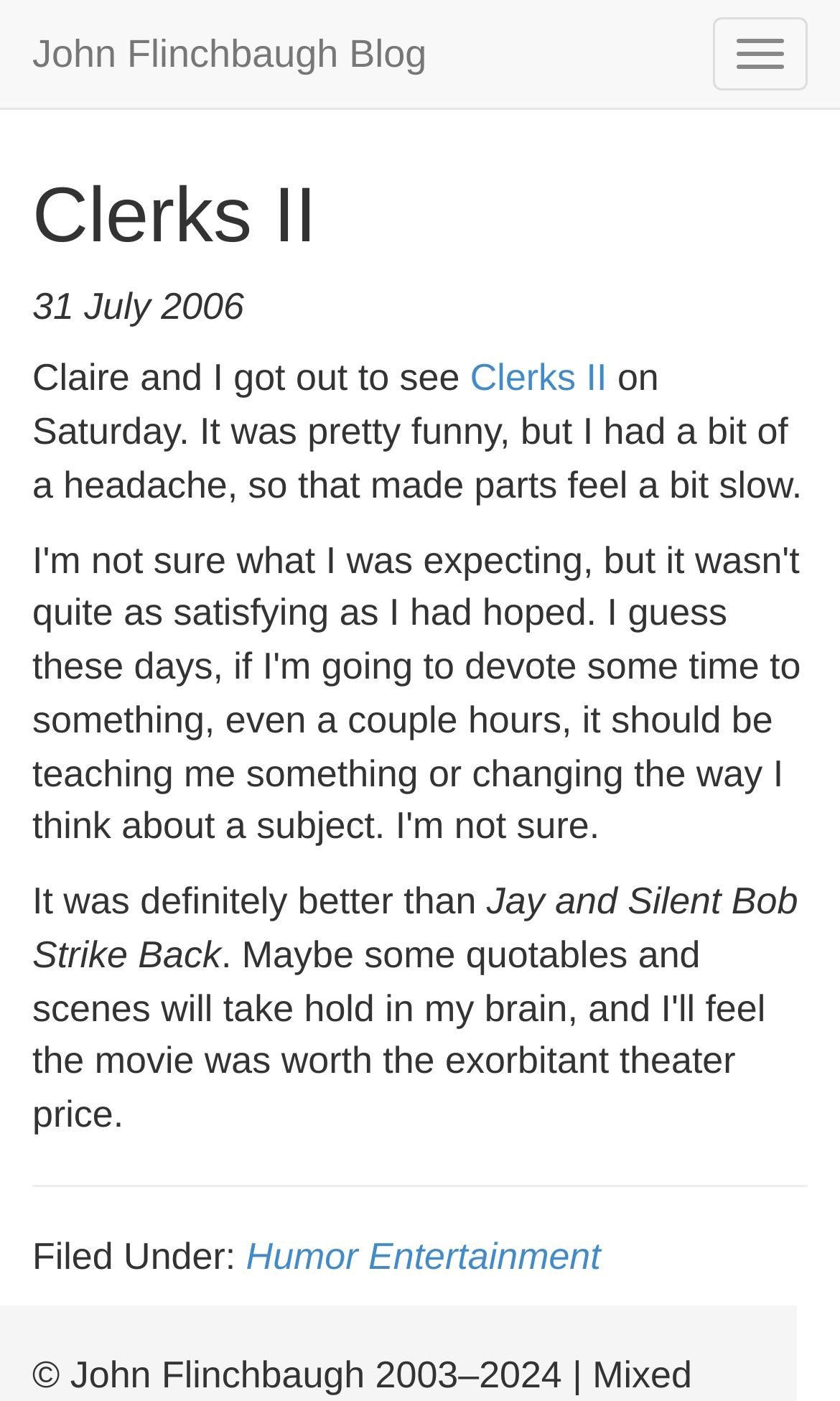Identify the coordinates of the bounding box for the element described below: "John Flinchbaugh Blog". Return the coordinates as four float numbers between 0 and 1: [left, top, right, bottom].

[0.0, 0.0, 0.547, 0.077]